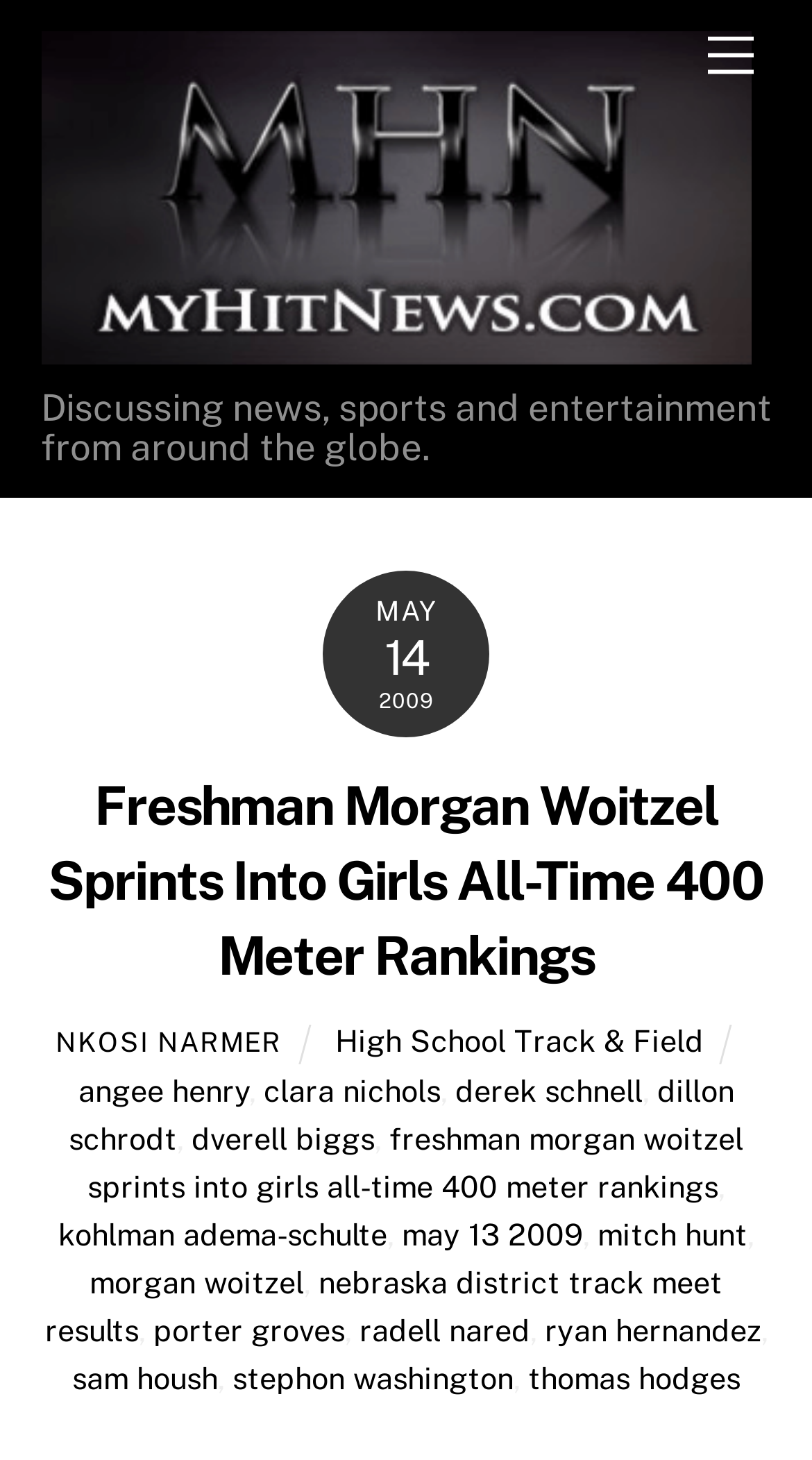Please specify the bounding box coordinates of the clickable section necessary to execute the following command: "Visit the 'myHitNews.com' website".

[0.05, 0.217, 0.924, 0.257]